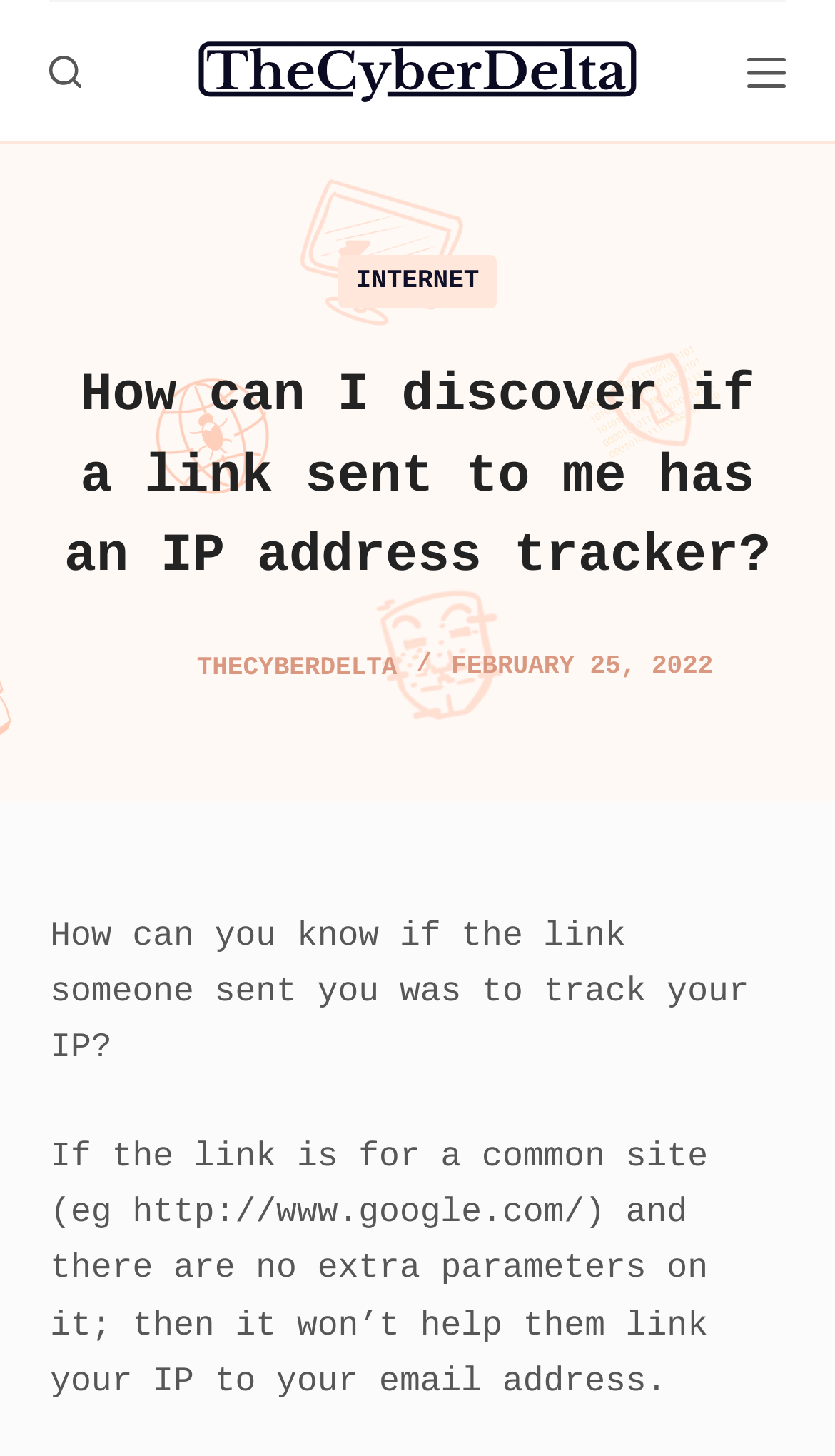From the webpage screenshot, predict the bounding box coordinates (top-left x, top-left y, bottom-right x, bottom-right y) for the UI element described here: TheCyberDelta

[0.235, 0.446, 0.475, 0.467]